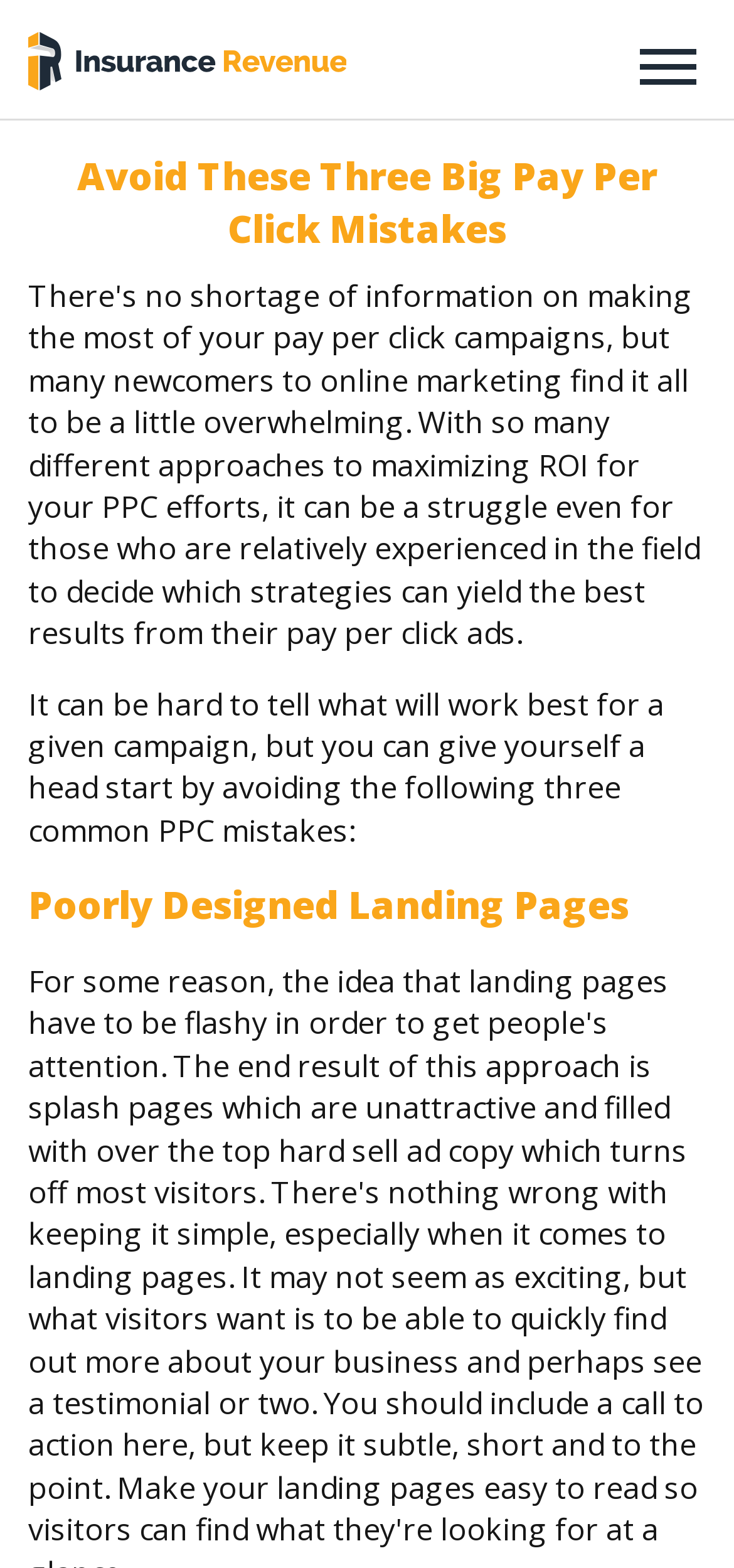What is the title or heading displayed on the webpage?

Avoid These Three Big Pay Per Click Mistakes